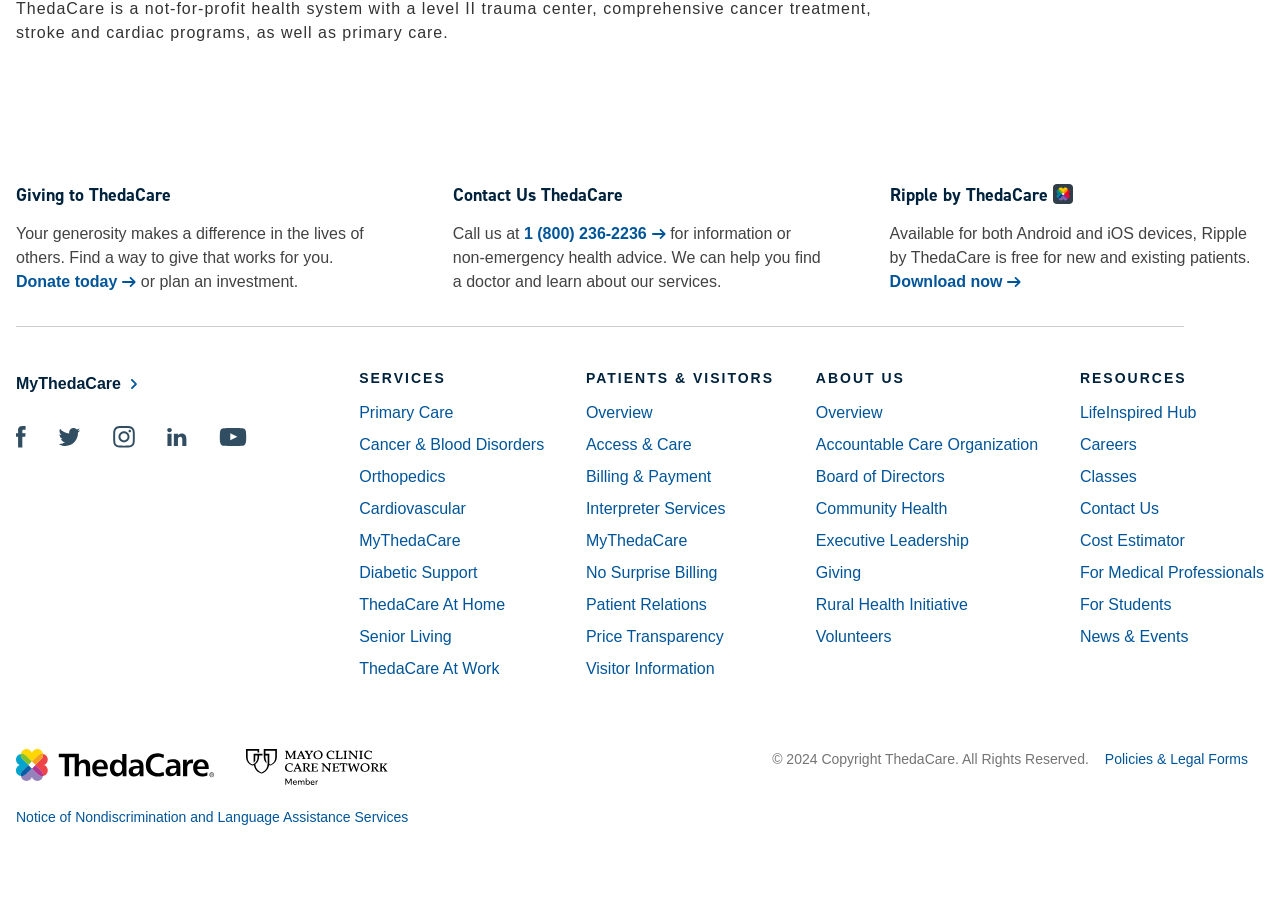Answer the following inquiry with a single word or phrase:
What is the copyright year of ThedaCare's website?

2024